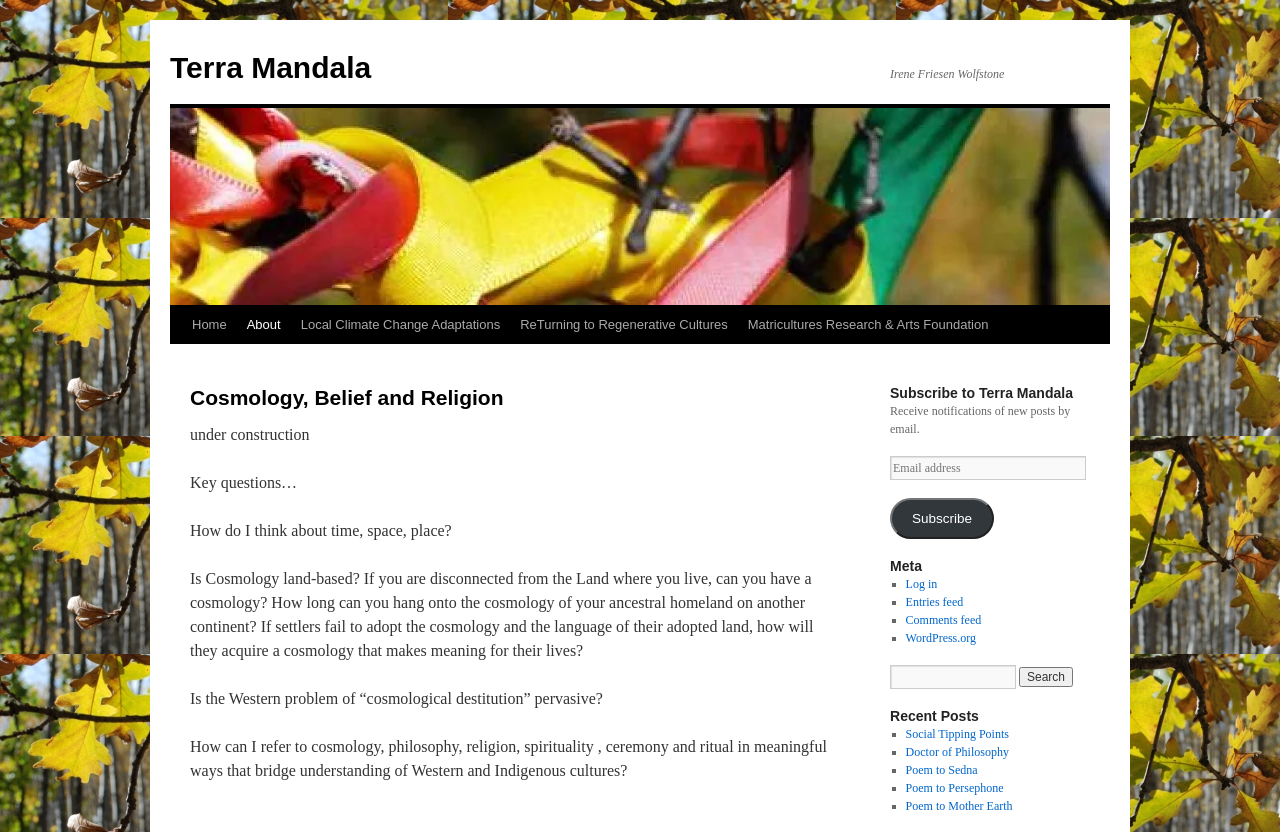How can I receive notifications of new posts?
Your answer should be a single word or phrase derived from the screenshot.

Subscribe by email